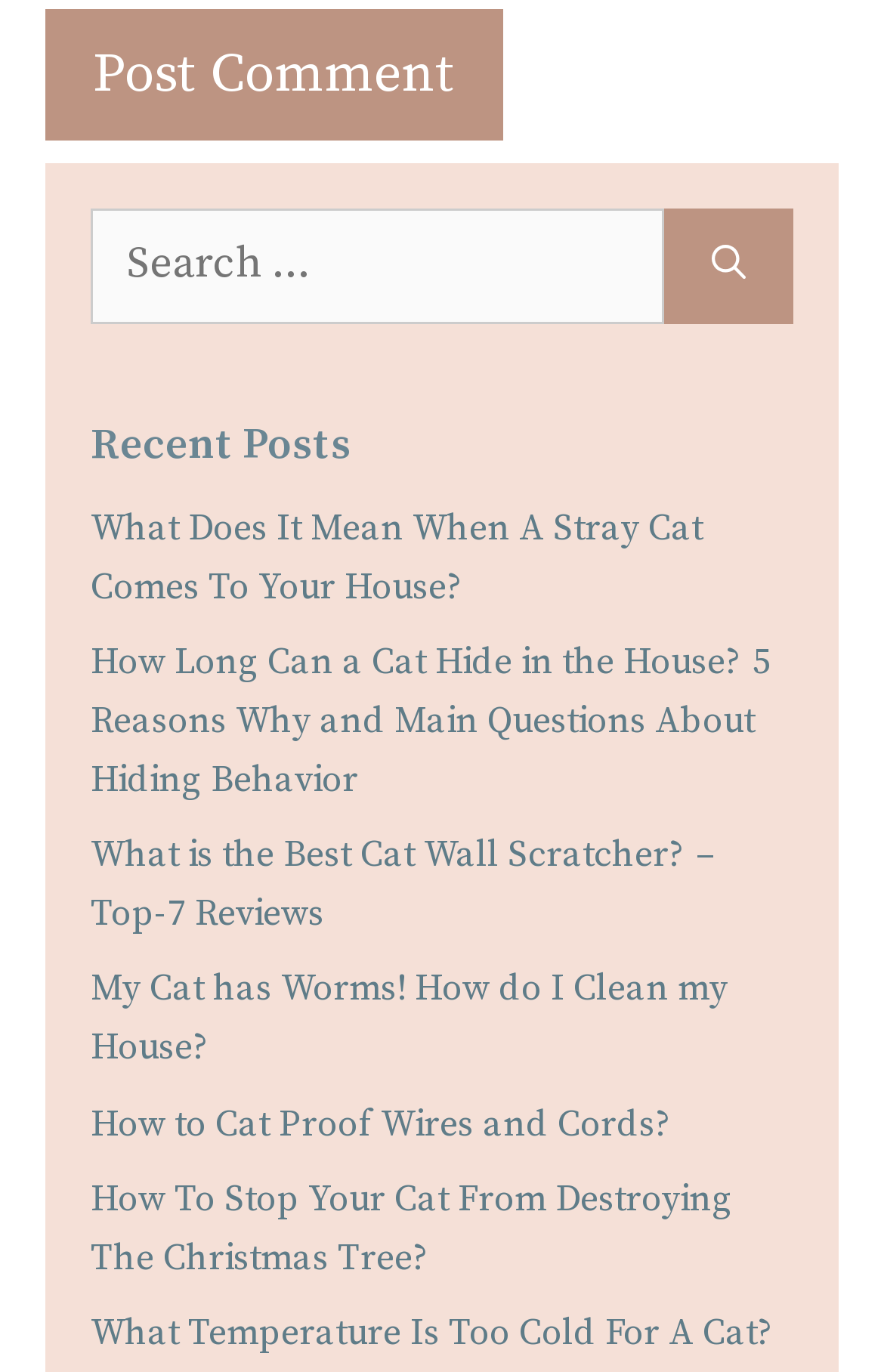Find the bounding box coordinates for the area that must be clicked to perform this action: "Search for something".

[0.103, 0.152, 0.751, 0.236]